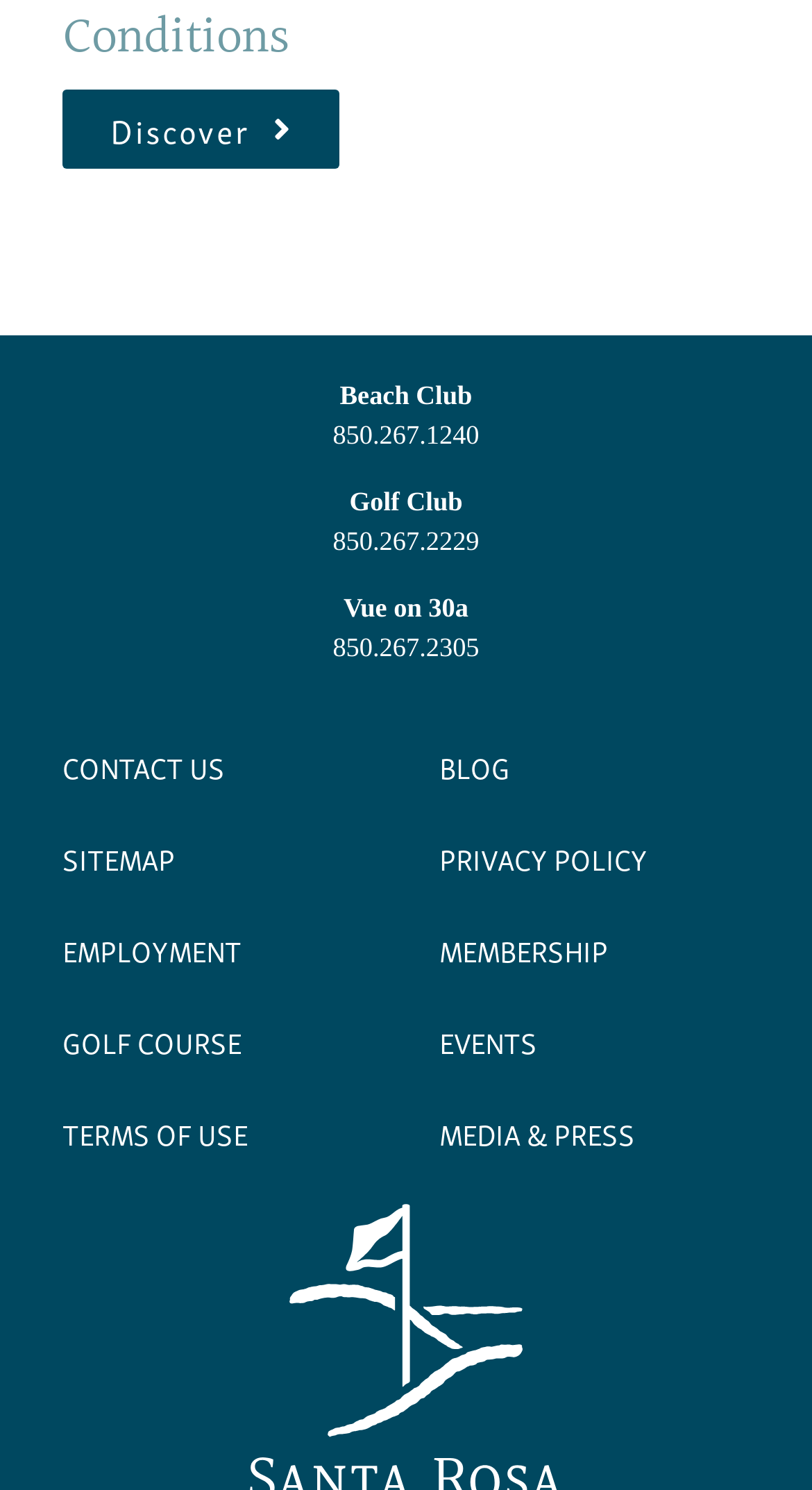How many links are in the navigation menu?
Identify the answer in the screenshot and reply with a single word or phrase.

9